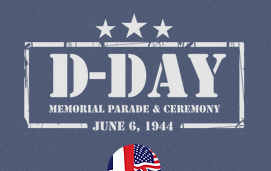What is symbolized by the circular emblem below the text? Using the information from the screenshot, answer with a single word or phrase.

Collaboration and valor of France and the US